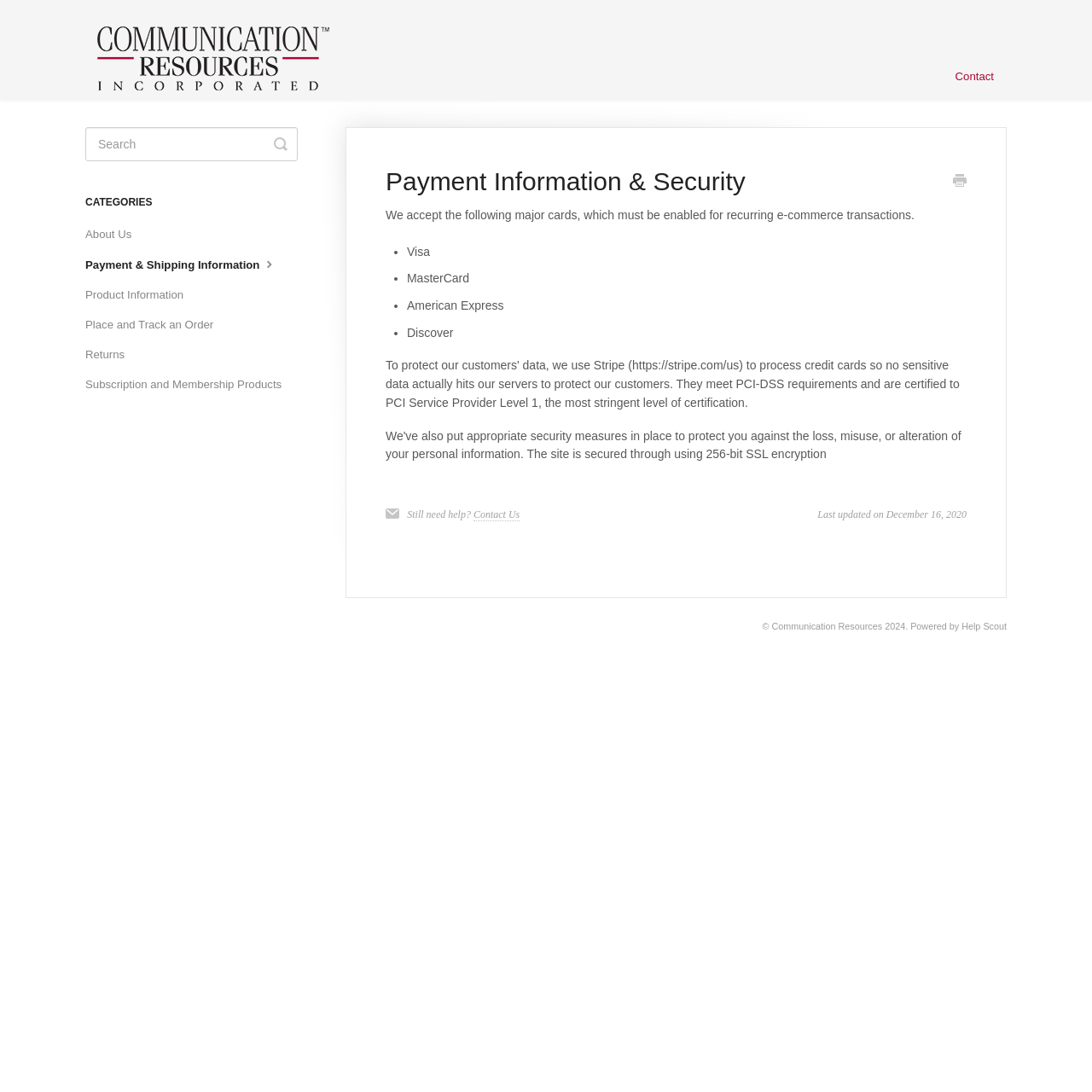Identify the bounding box coordinates of the element that should be clicked to fulfill this task: "Go to Communication Resources". The coordinates should be provided as four float numbers between 0 and 1, i.e., [left, top, right, bottom].

[0.078, 0.0, 0.328, 0.091]